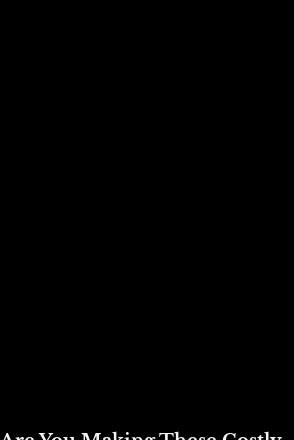Respond to the question below with a single word or phrase: What is the topic of the article?

Online casino bonuses